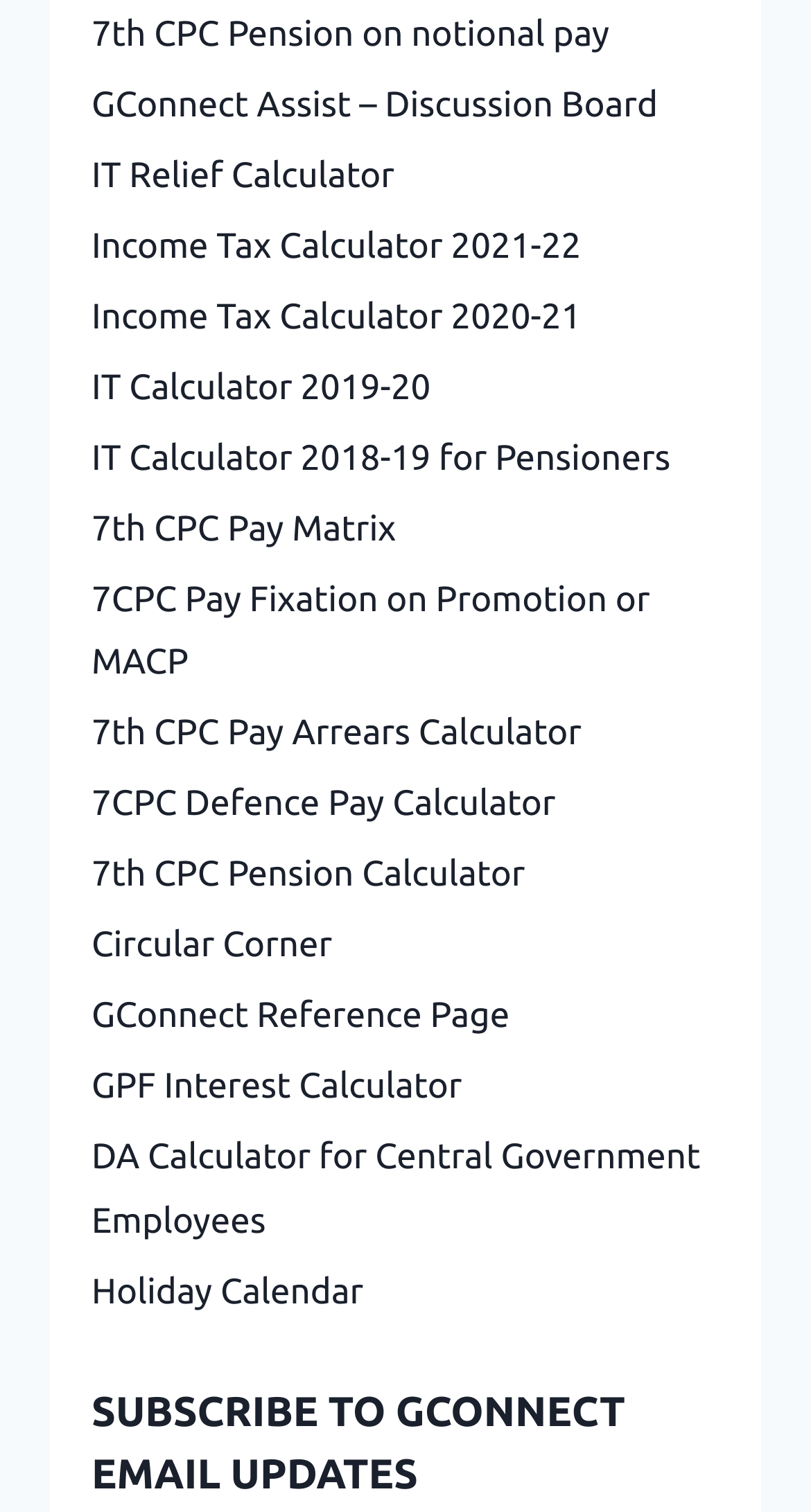Please identify the bounding box coordinates of the area that needs to be clicked to fulfill the following instruction: "Subscribe to GConnect email updates."

[0.113, 0.913, 0.887, 0.996]